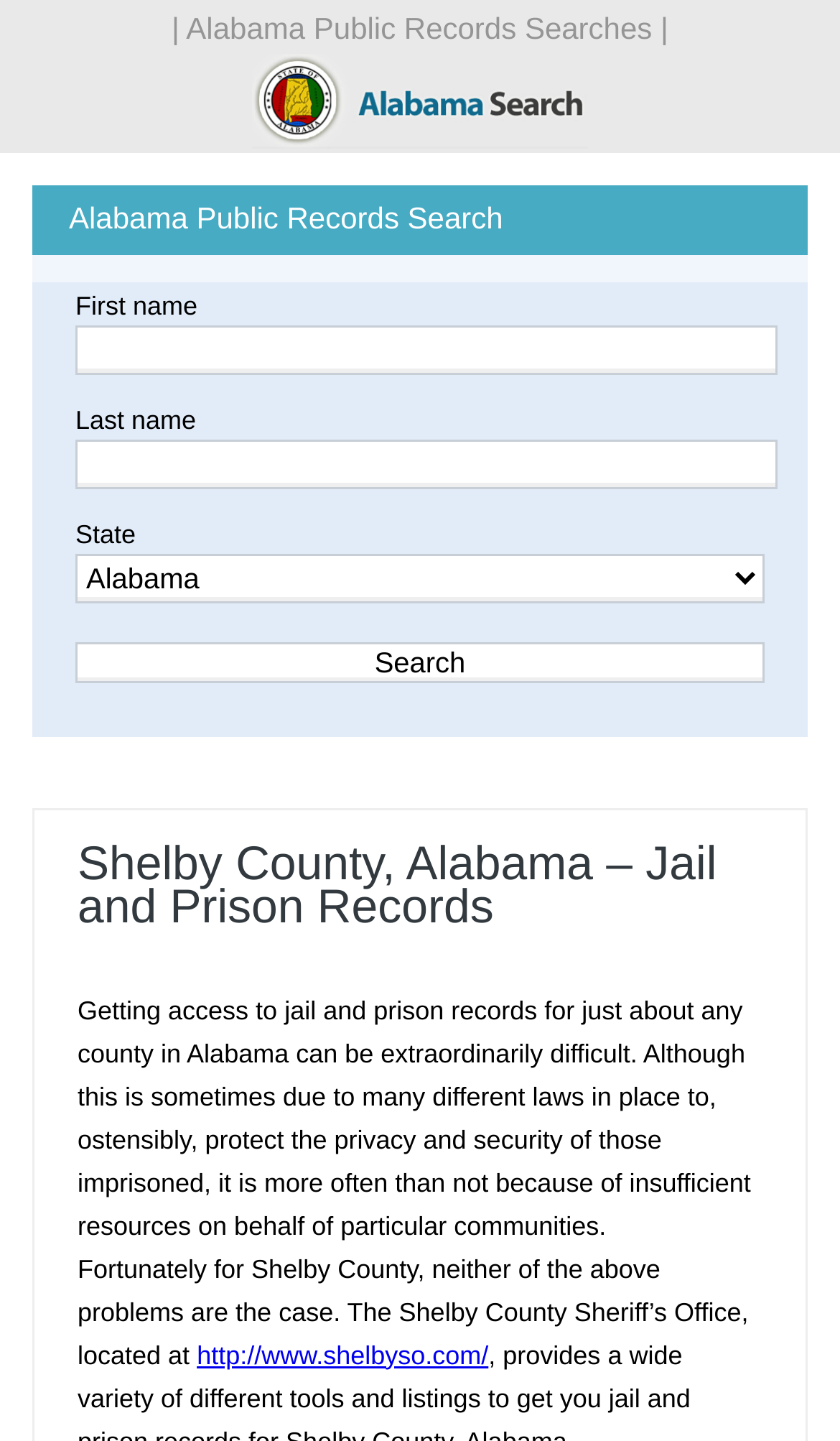Extract the bounding box coordinates for the described element: "http://www.shelbyso.com/". The coordinates should be represented as four float numbers between 0 and 1: [left, top, right, bottom].

[0.234, 0.93, 0.581, 0.951]